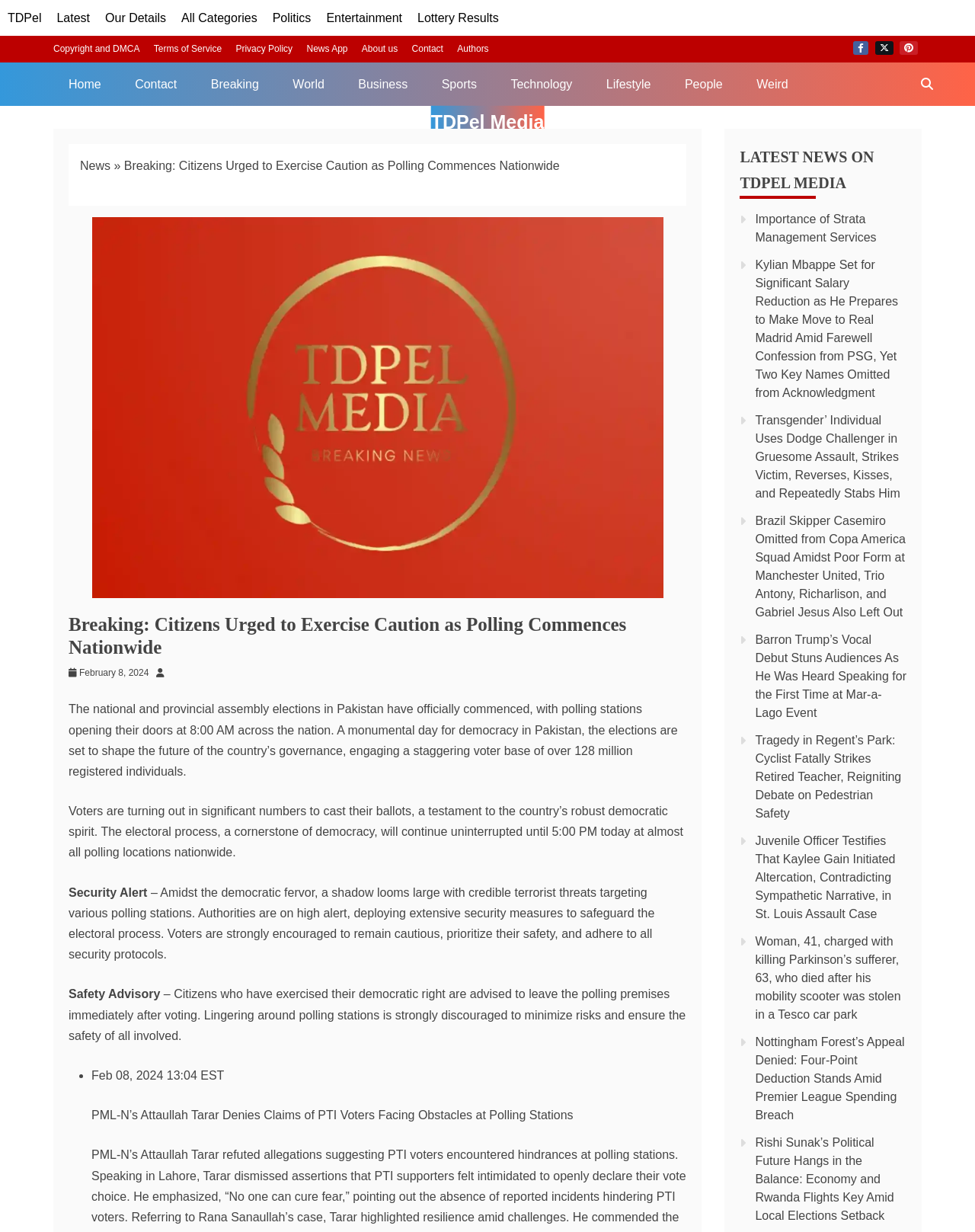Locate the bounding box coordinates of the element that needs to be clicked to carry out the instruction: "Read the latest news on 'Breaking: Citizens Urged To Exercise Caution As Polling Commences Nationwide'". The coordinates should be given as four float numbers ranging from 0 to 1, i.e., [left, top, right, bottom].

[0.07, 0.498, 0.704, 0.552]